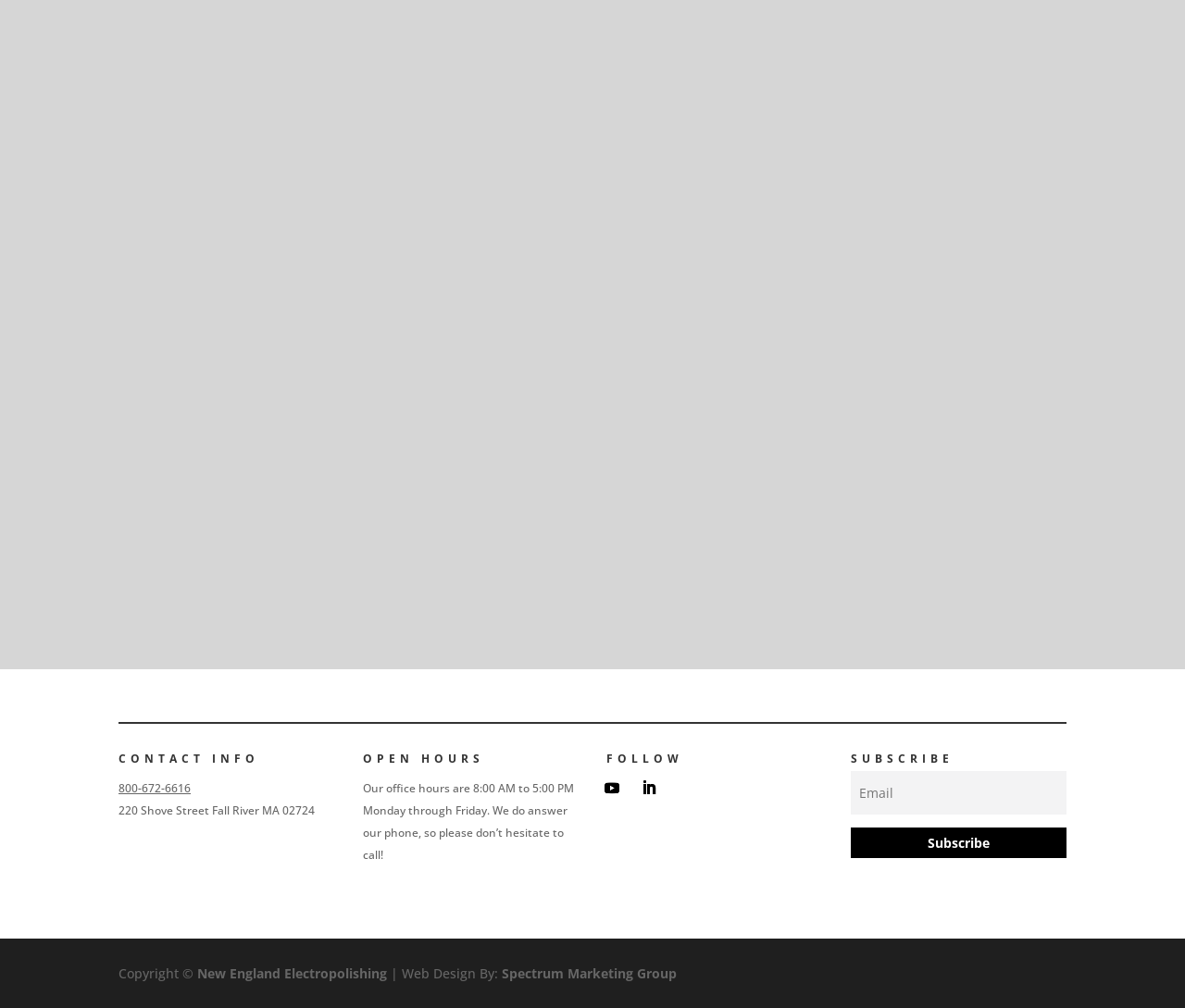Given the element description name="et_pb_signup_email" placeholder="Email", identify the bounding box coordinates for the UI element on the webpage screenshot. The format should be (top-left x, top-left y, bottom-right x, bottom-right y), with values between 0 and 1.

[0.718, 0.765, 0.9, 0.808]